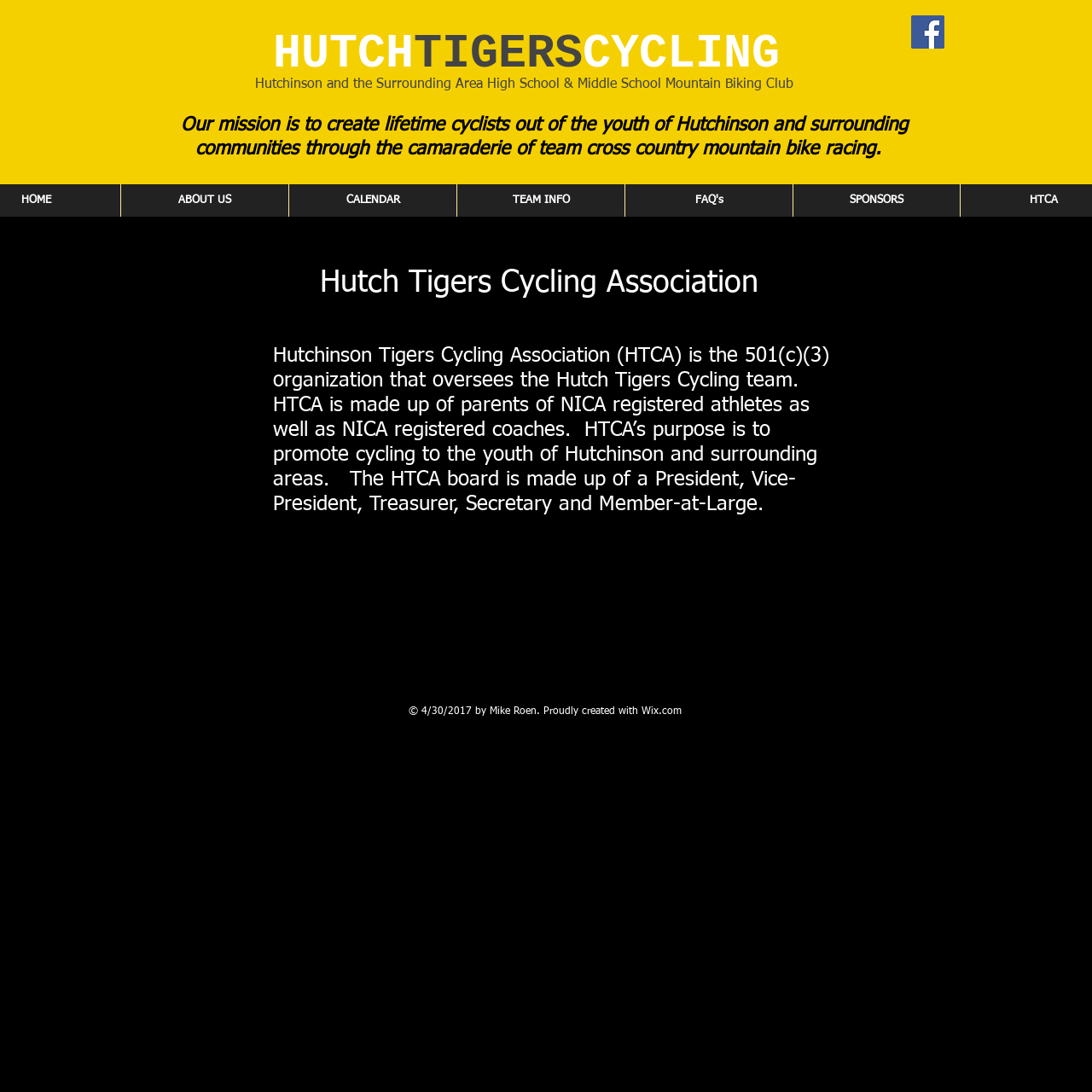Please find the bounding box coordinates of the element that you should click to achieve the following instruction: "Read about the team info". The coordinates should be presented as four float numbers between 0 and 1: [left, top, right, bottom].

[0.419, 0.169, 0.572, 0.198]